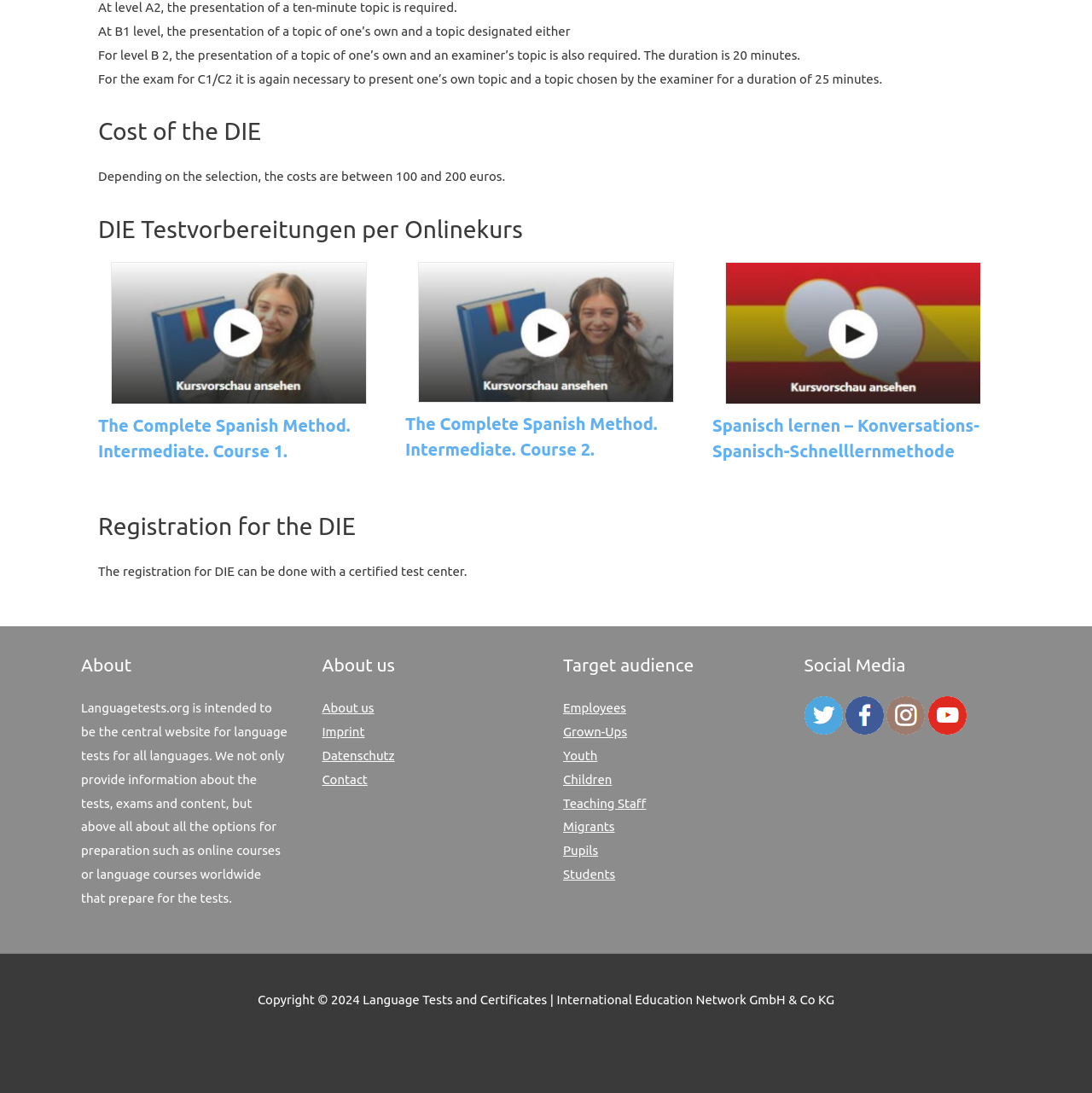Please locate the bounding box coordinates of the element that should be clicked to achieve the given instruction: "Learn about the language tests and certificates".

[0.332, 0.908, 0.501, 0.921]